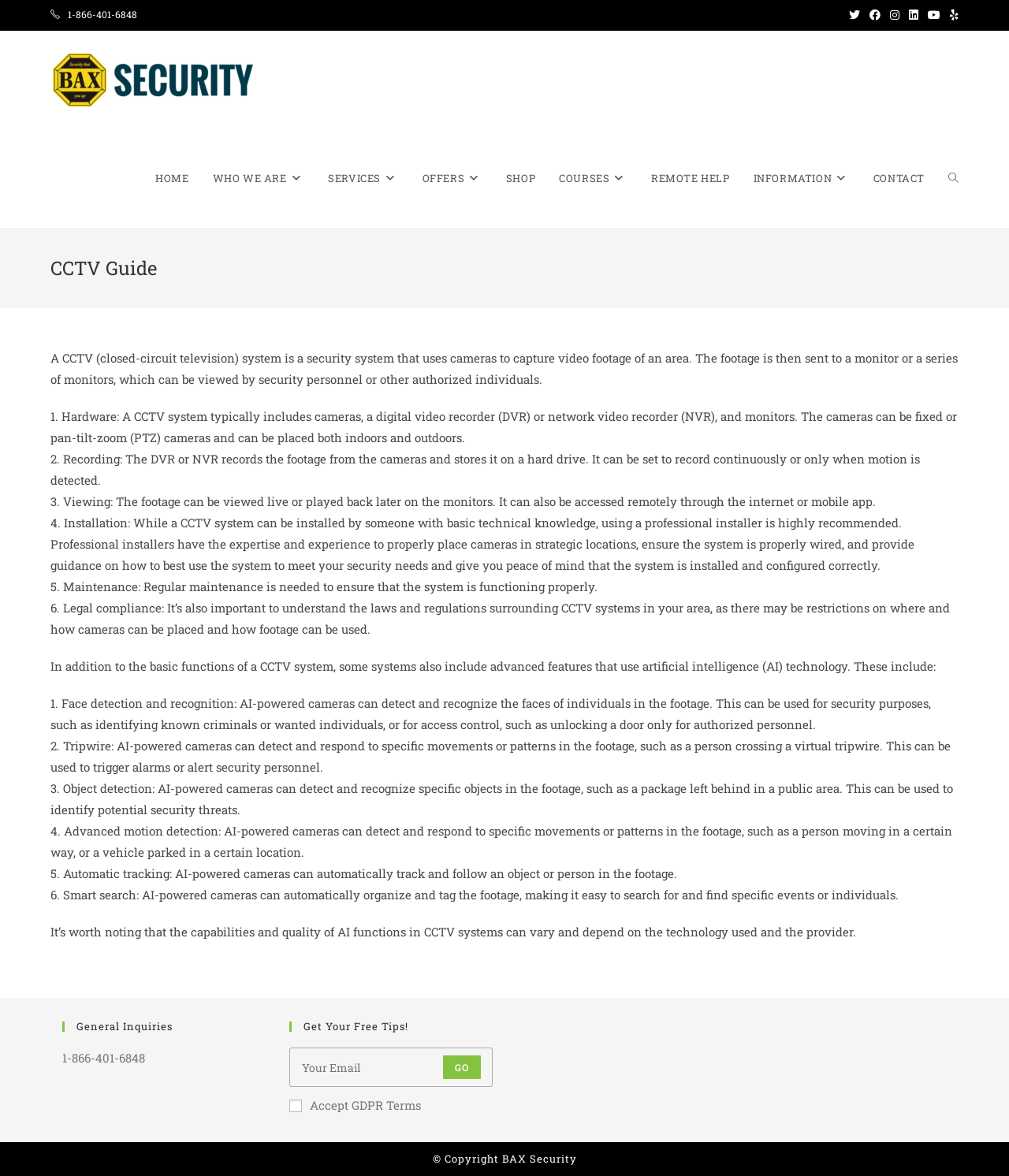Identify the bounding box coordinates of the clickable region necessary to fulfill the following instruction: "Click HOME". The bounding box coordinates should be four float numbers between 0 and 1, i.e., [left, top, right, bottom].

[0.142, 0.11, 0.199, 0.193]